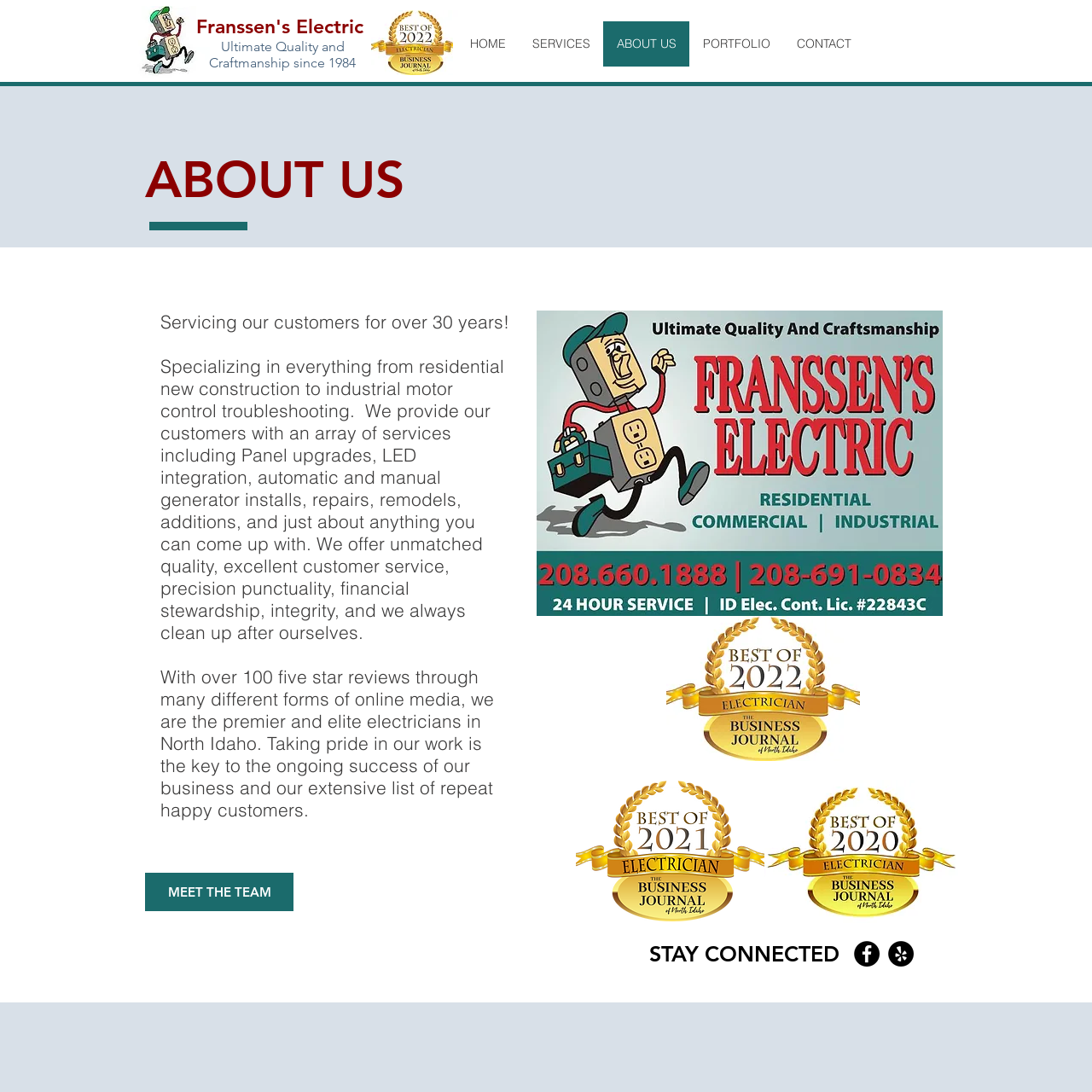Find the bounding box coordinates for the UI element whose description is: "SERVICES". The coordinates should be four float numbers between 0 and 1, in the format [left, top, right, bottom].

[0.475, 0.02, 0.552, 0.061]